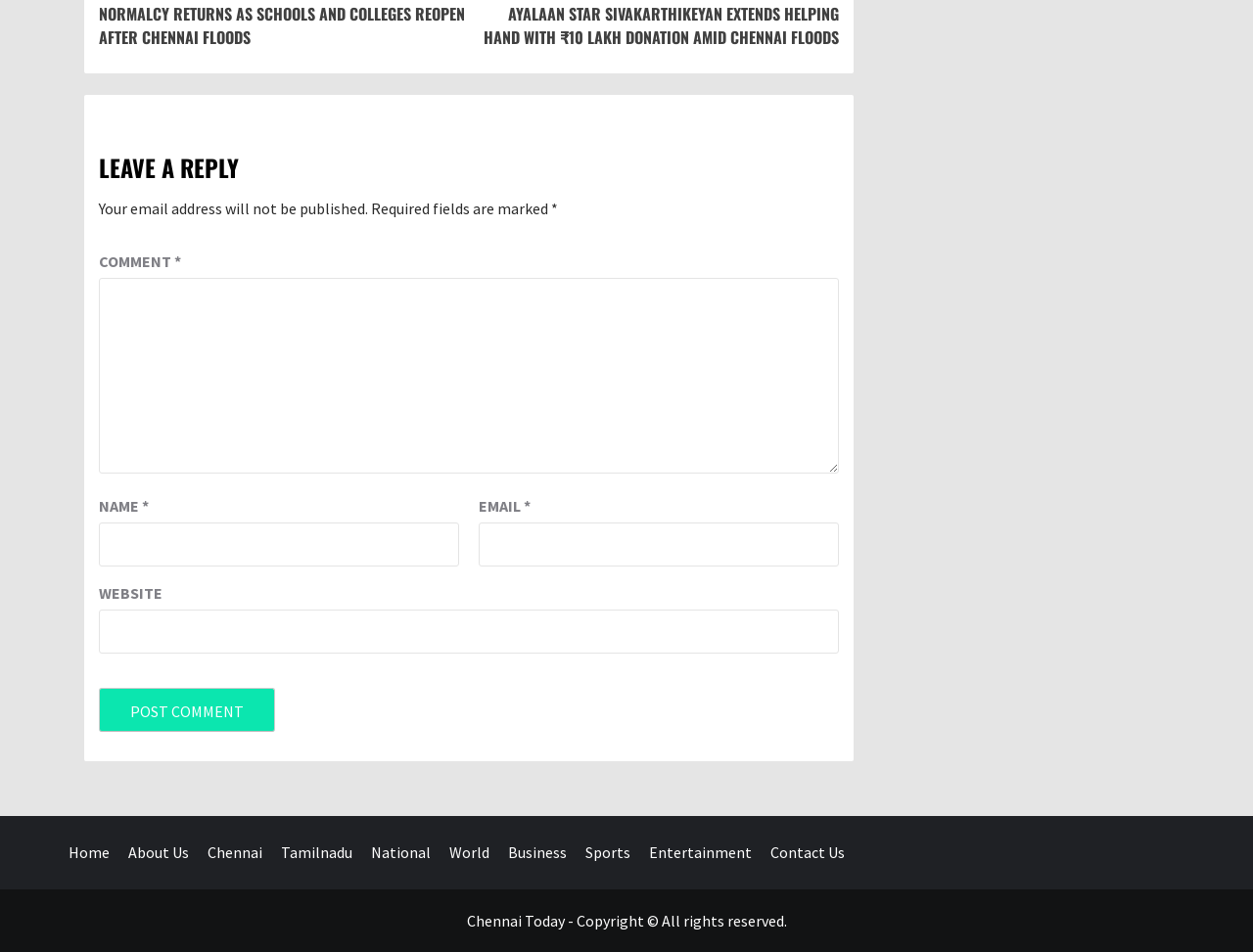Answer in one word or a short phrase: 
What type of content is this webpage related to?

News